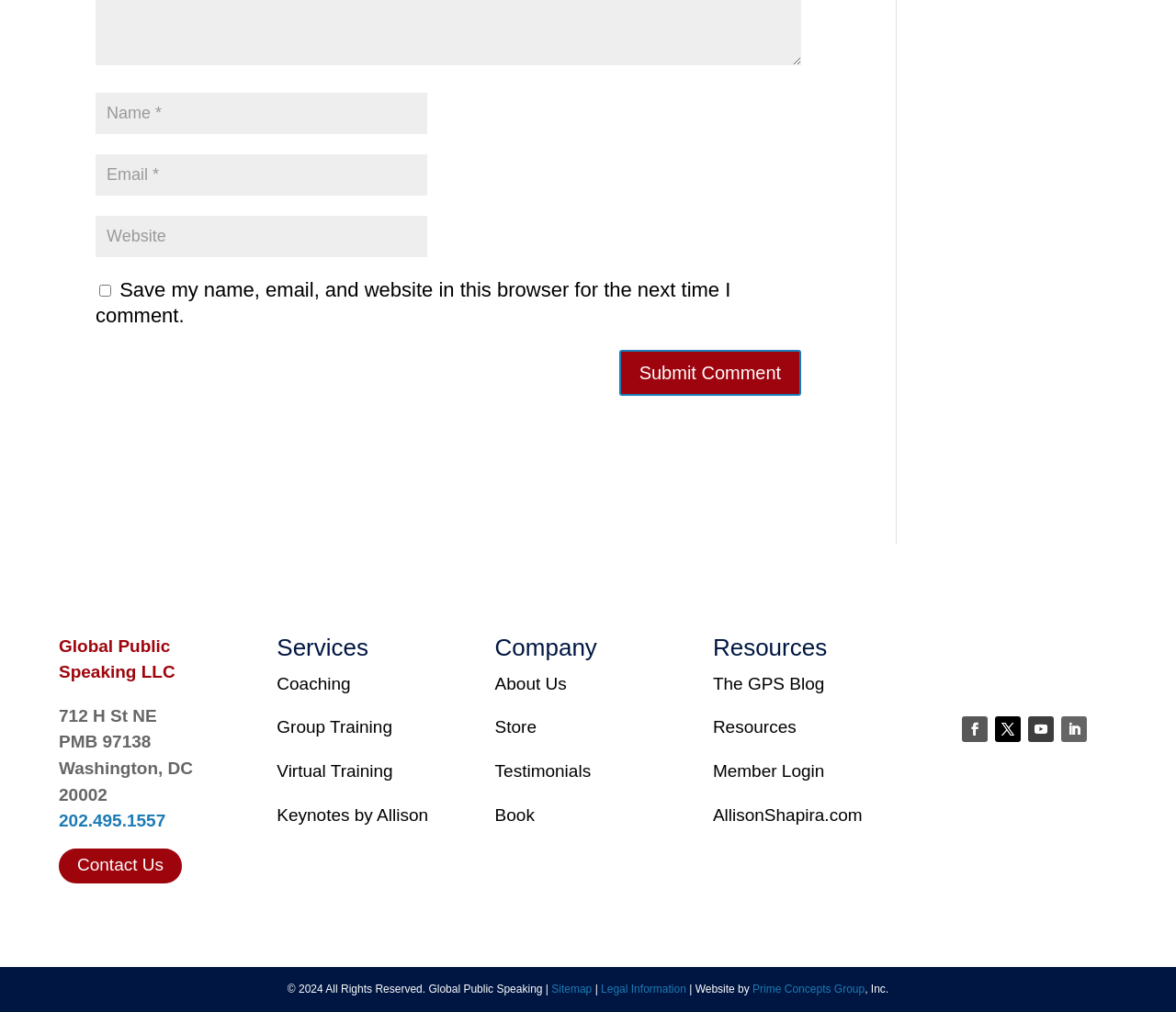Please find the bounding box coordinates for the clickable element needed to perform this instruction: "Submit a comment".

[0.526, 0.346, 0.681, 0.391]